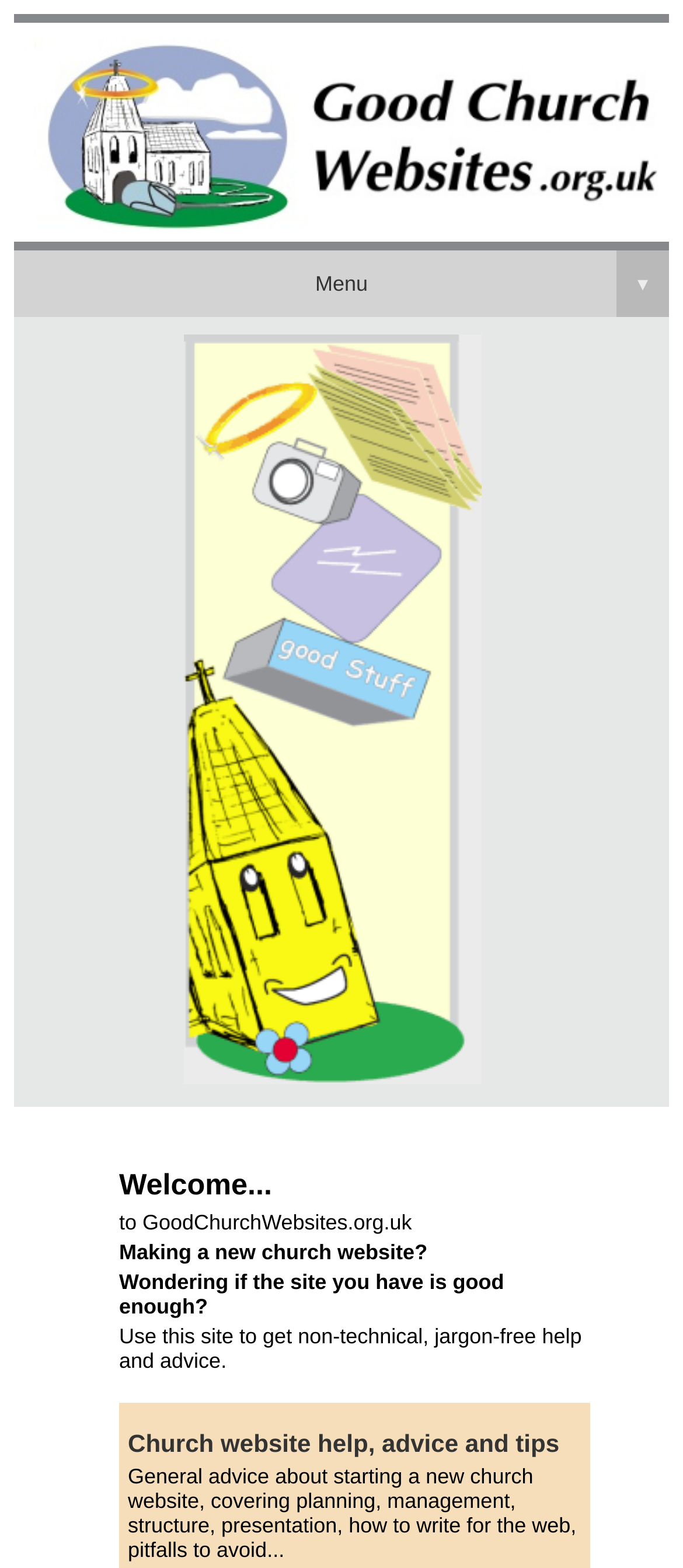Generate a comprehensive caption for the webpage you are viewing.

The webpage is titled "Good Church Websites - Home Page" and features a prominent heading "Good Church Websites" at the top left corner, accompanied by a link and an image with the same name. Below this, there is a "Menu" label and a dropdown arrow "▾" at the top right corner.

A decorative image takes up a significant portion of the page, spanning from the top center to the bottom center. Above this image, there is a heading "Welcome..." followed by a brief introduction "to GoodChurchWebsites.org.uk". 

Below the decorative image, there are three paragraphs of text. The first paragraph asks "Making a new church website?" and "Wondering if the site you have is good enough?". The second paragraph provides a response, stating "Use this site to get non-technical, jargon-free help and advice." 

The third paragraph is a heading "Church website help, advice and tips" which is also a link. Below this, there is a detailed description of the help and advice provided, covering topics such as planning, management, structure, and presentation of a church website.